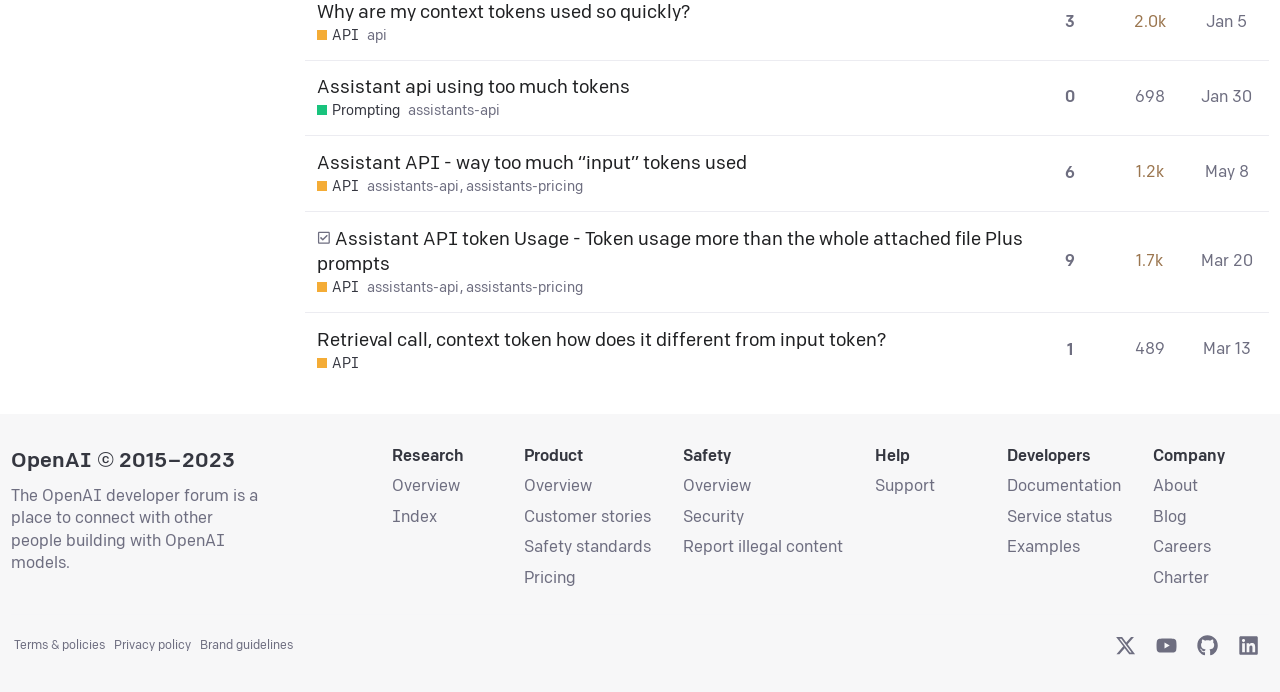Find the bounding box coordinates for the HTML element specified by: "Difference between PLC and Relays".

None